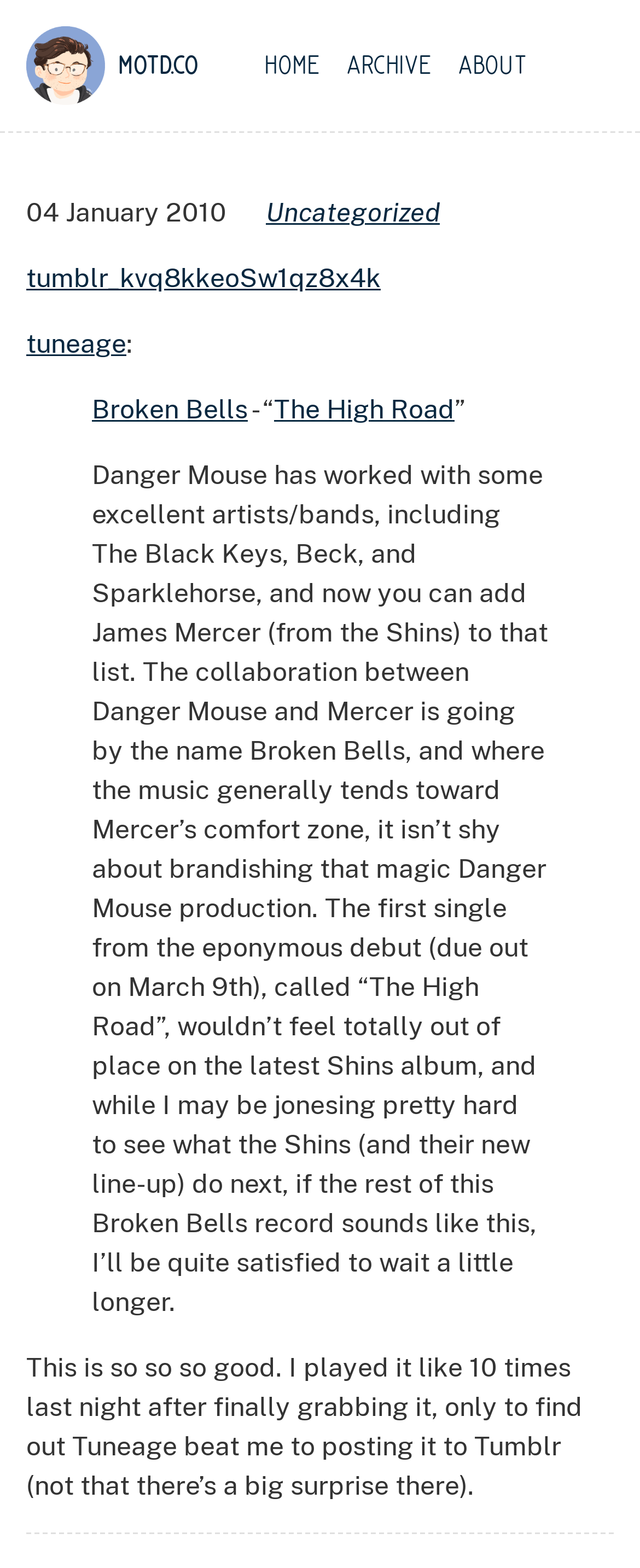What is the author's name?
We need a detailed and exhaustive answer to the question. Please elaborate.

Based on the meta description, the webpage is described as 'The personal blog of Casey Kolderup', which implies that Casey Kolderup is the author of the blog.